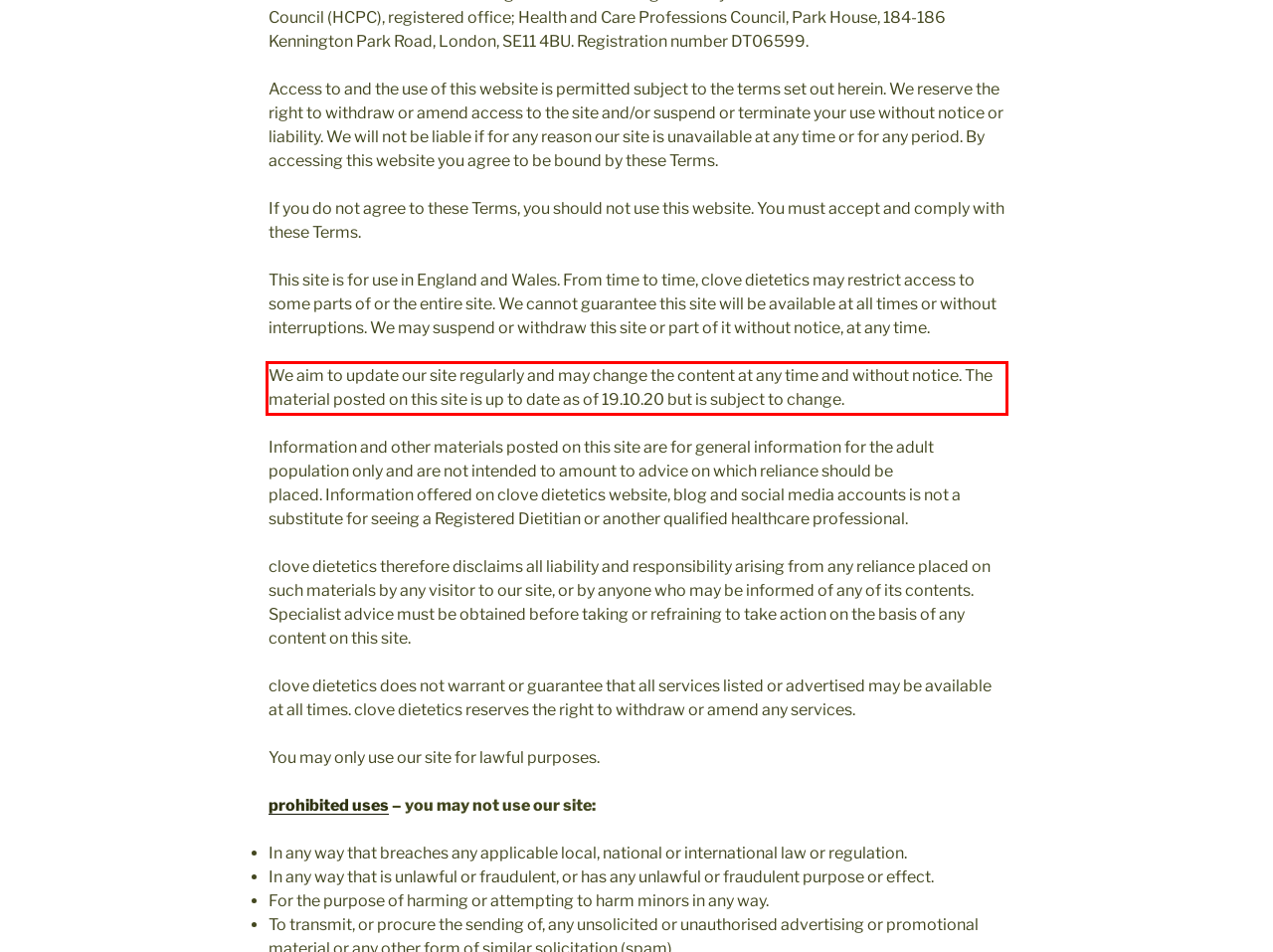Given a webpage screenshot with a red bounding box, perform OCR to read and deliver the text enclosed by the red bounding box.

We aim to update our site regularly and may change the content at any time and without notice. The material posted on this site is up to date as of 19.10.20 but is subject to change.